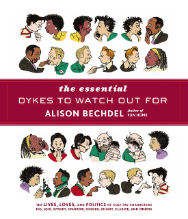Generate a detailed narrative of the image.

The image displayed is the cover of "The Essential Dykes to Watch Out For" by Alison Bechdel. This graphic novel compilation showcases a series of vignettes portraying the lives, loves, and politics of diverse women characters. The design features a vibrant and colorful array of illustrated characters, engaging with one another in various social contexts. The title is prominently displayed in a bold font at the top, while a subtitle adds context about the content, emphasizing themes of relationships and social commentary. This book celebrates Bechdel's acclaimed work and its cultural significance within LGBTQ+ literature, making it a must-read for fans of graphic novels and insightful storytelling.